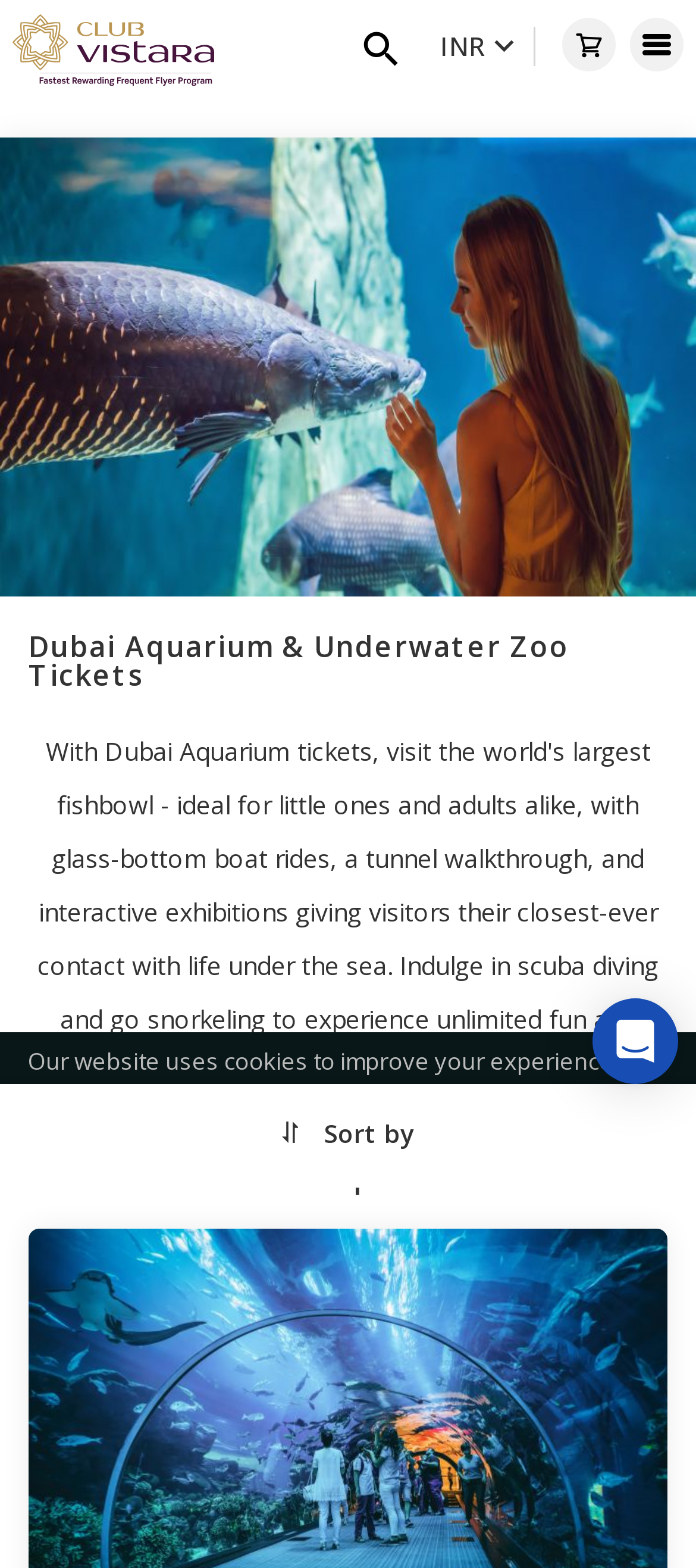Please identify the coordinates of the bounding box for the clickable region that will accomplish this instruction: "Select currency".

[0.606, 0.017, 0.754, 0.042]